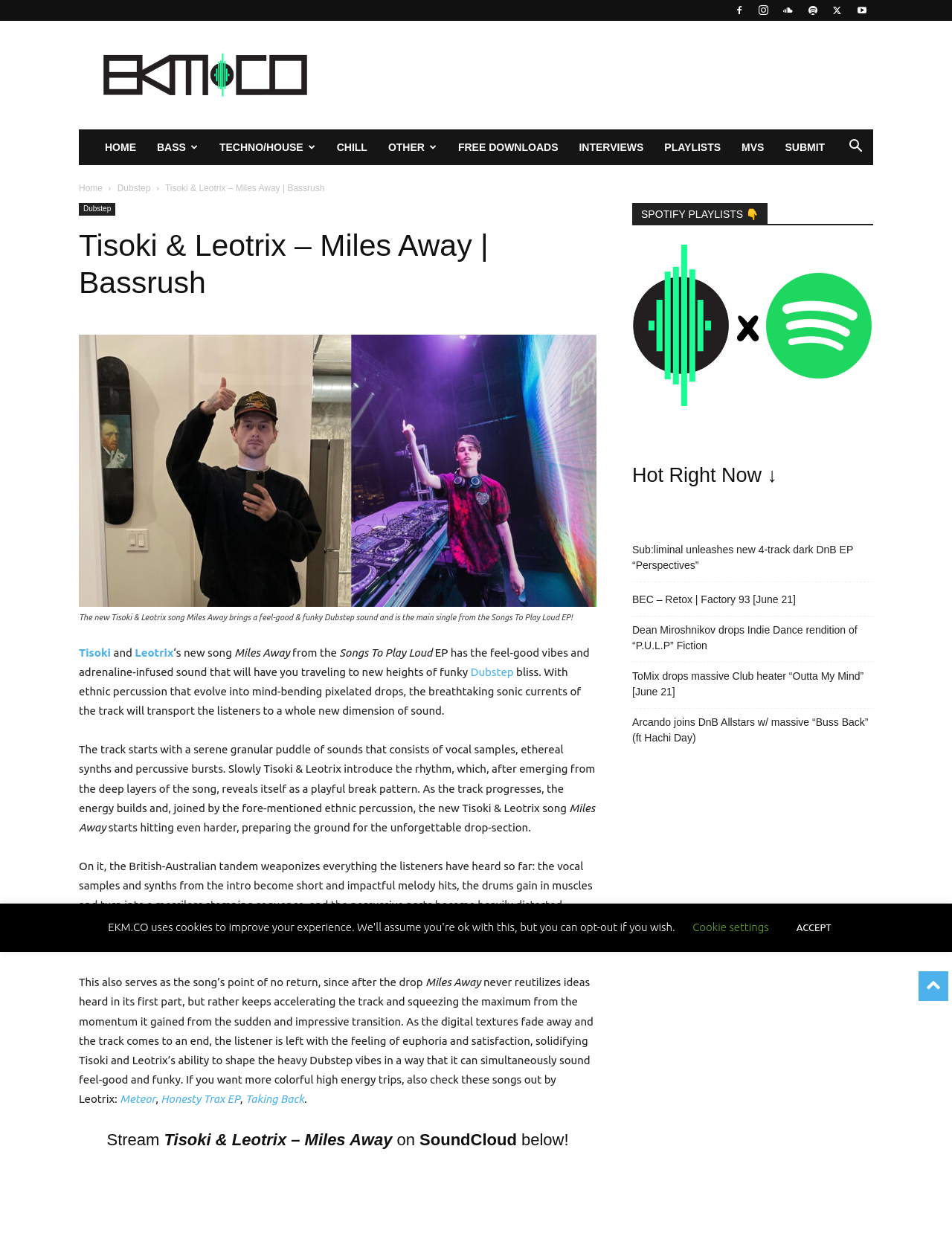Respond with a single word or phrase to the following question:
What is the name of the EP?

Songs To Play Loud EP